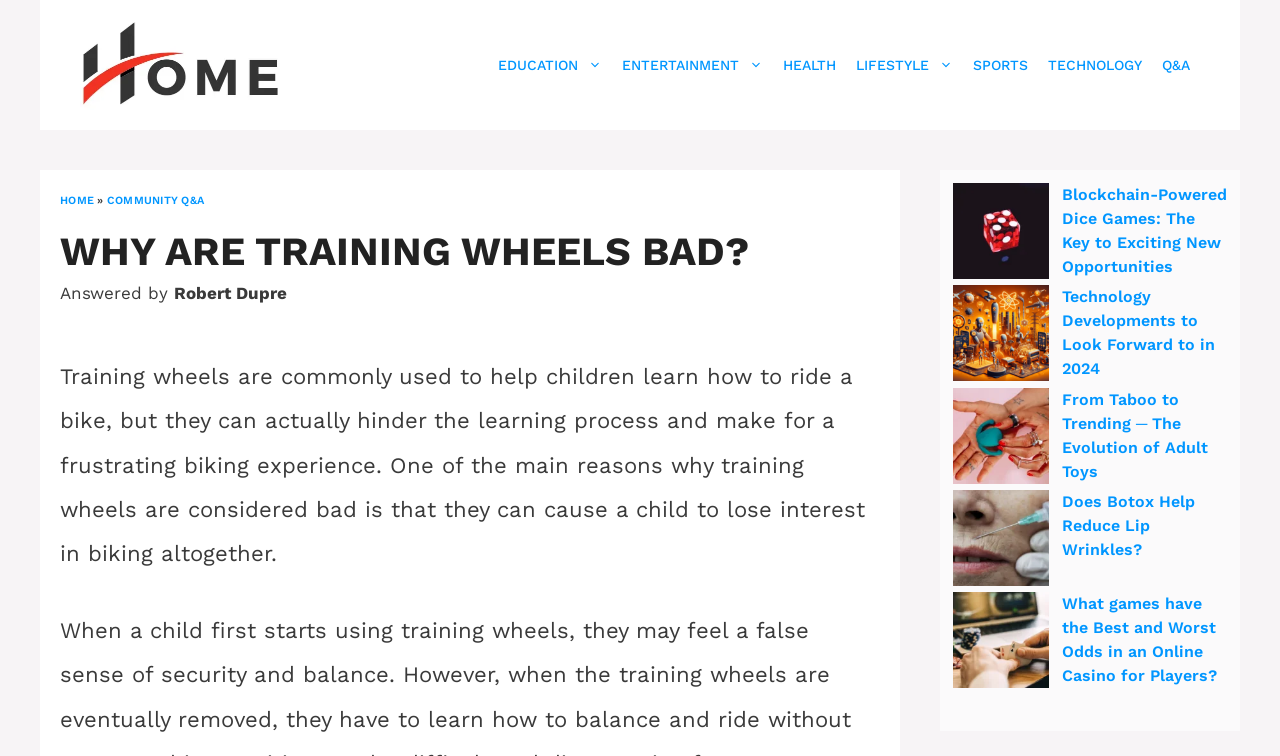Please identify the coordinates of the bounding box that should be clicked to fulfill this instruction: "Click on the 'Blockchain-Powered Dice Games: The Key to Exciting New Opportunities' link".

[0.745, 0.241, 0.82, 0.376]